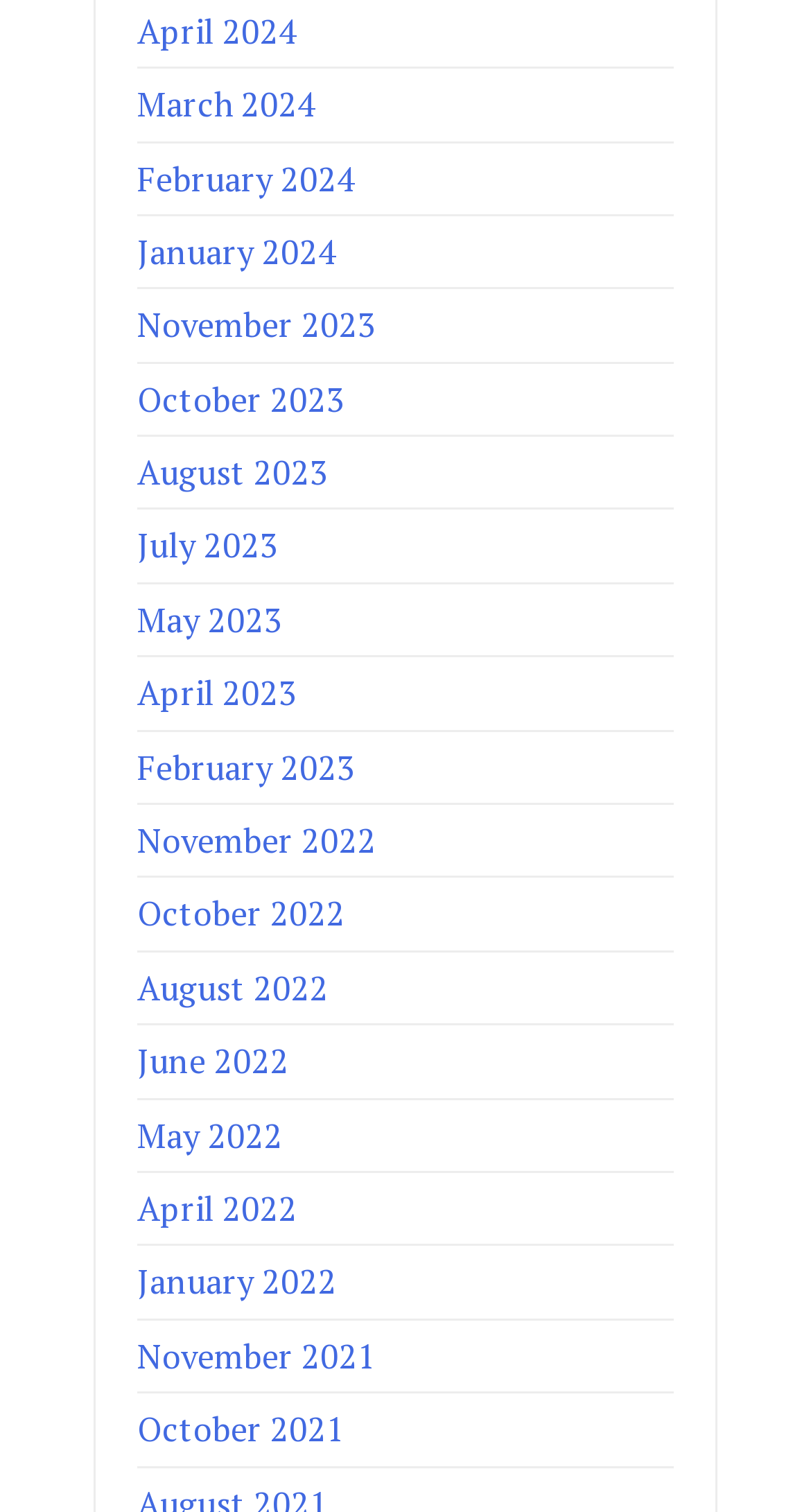Please pinpoint the bounding box coordinates for the region I should click to adhere to this instruction: "browse February 2023".

[0.169, 0.492, 0.438, 0.522]